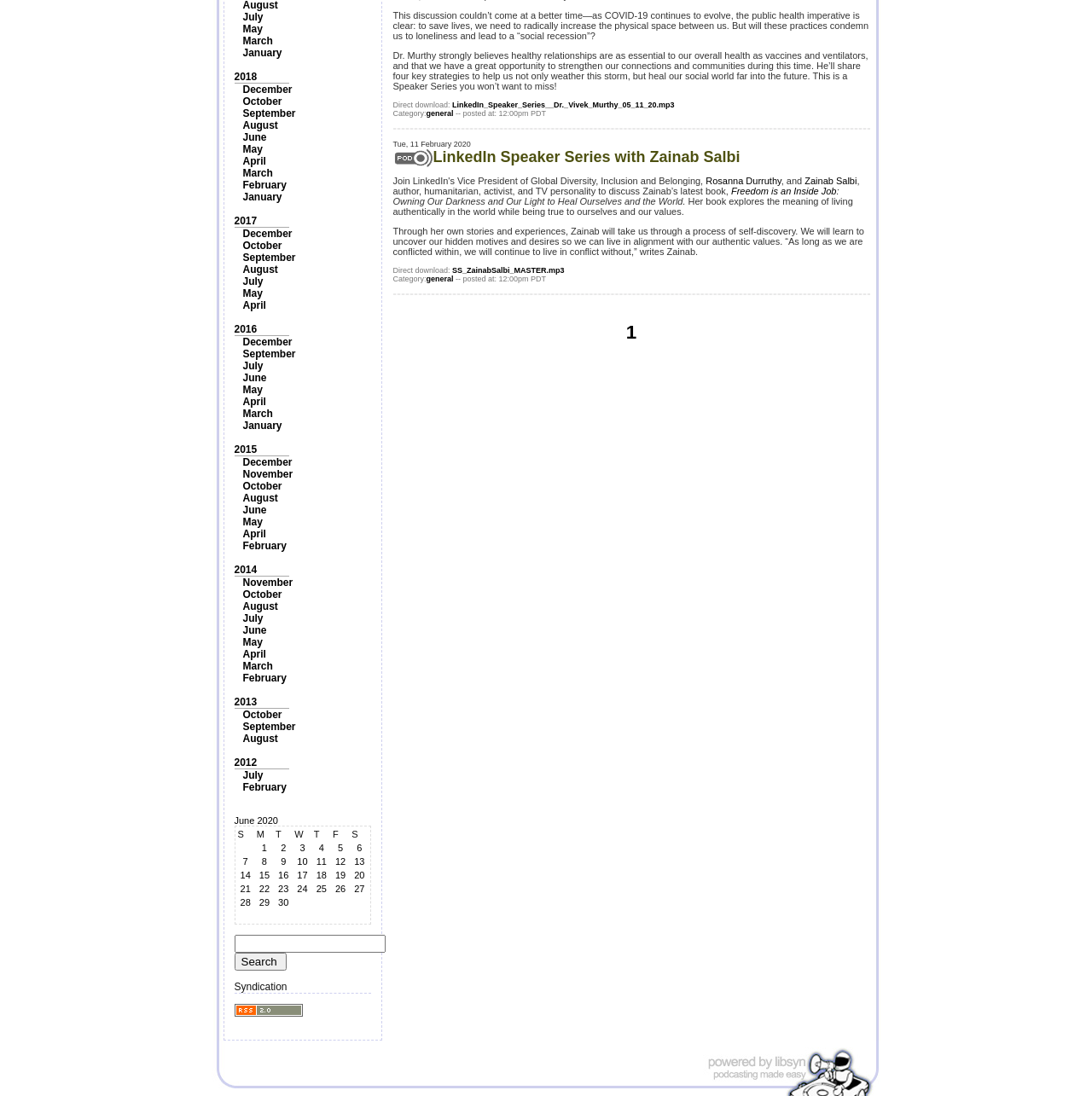Using the element description provided, determine the bounding box coordinates in the format (top-left x, top-left y, bottom-right x, bottom-right y). Ensure that all values are floating point numbers between 0 and 1. Element description: Write For Us

None